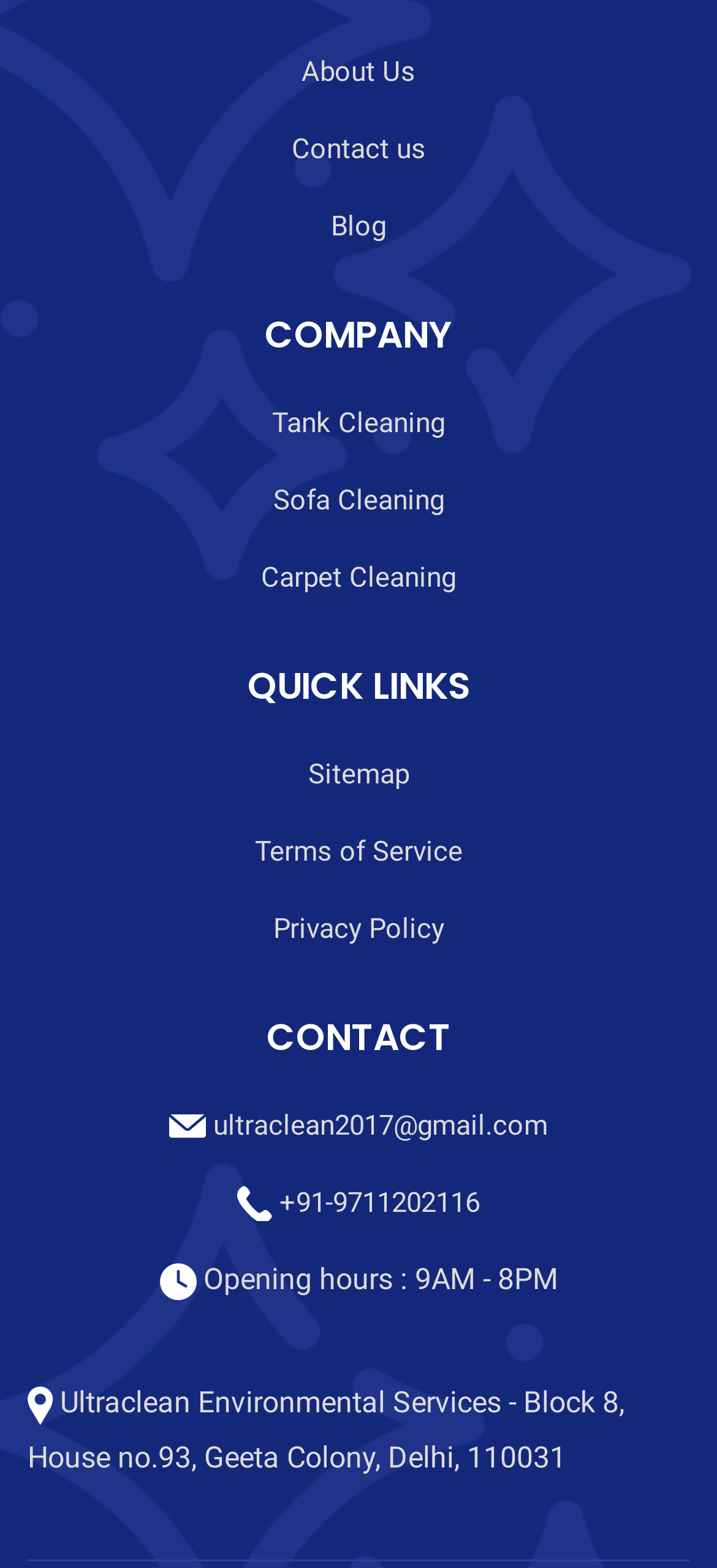Consider the image and give a detailed and elaborate answer to the question: 
What is the company's email address?

The company's email address can be found in the CONTACT section, where it is listed as 'ultraclean2017@gmail.com'.